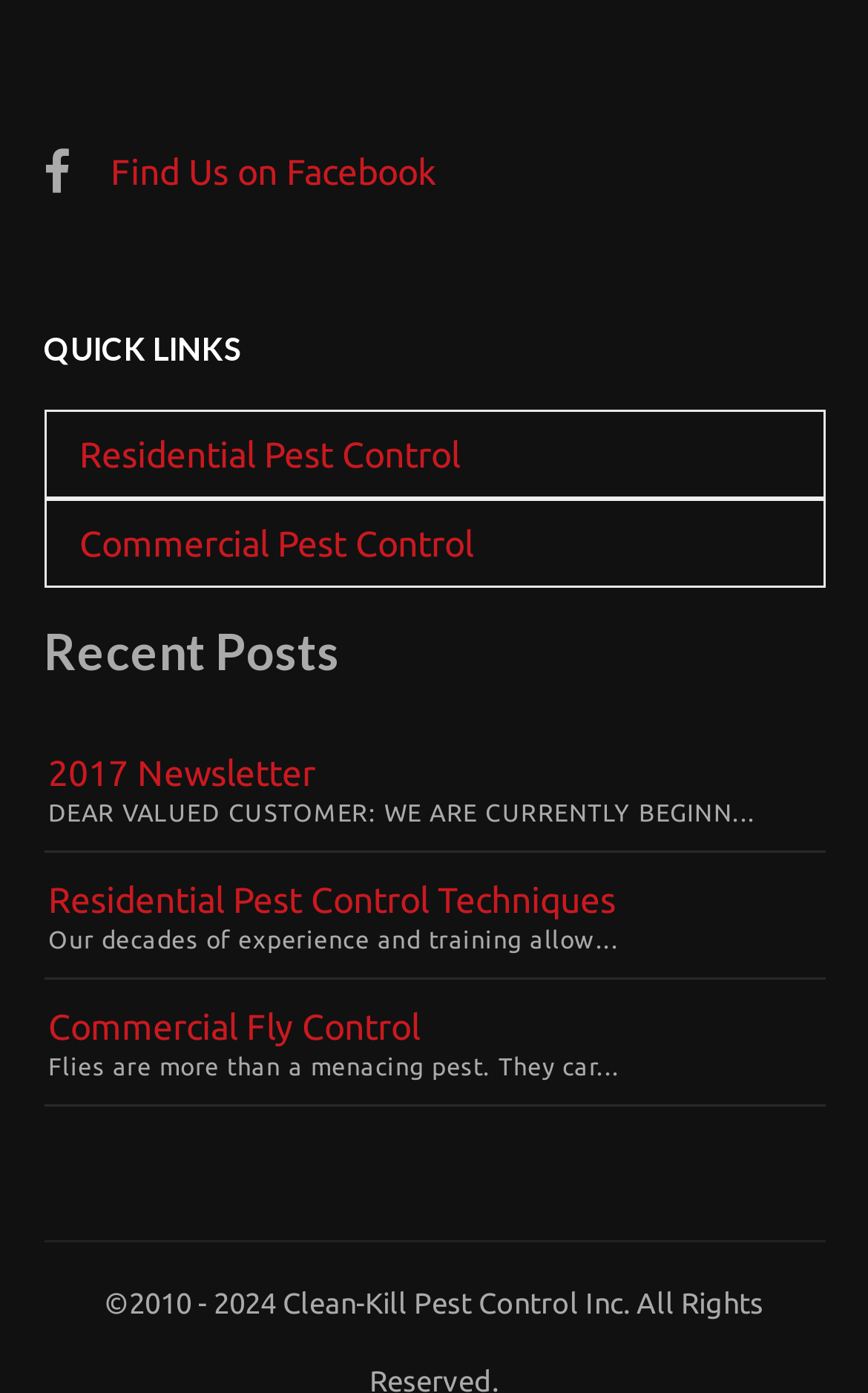What is the topic of the second recent post?
From the screenshot, provide a brief answer in one word or phrase.

Residential Pest Control Techniques